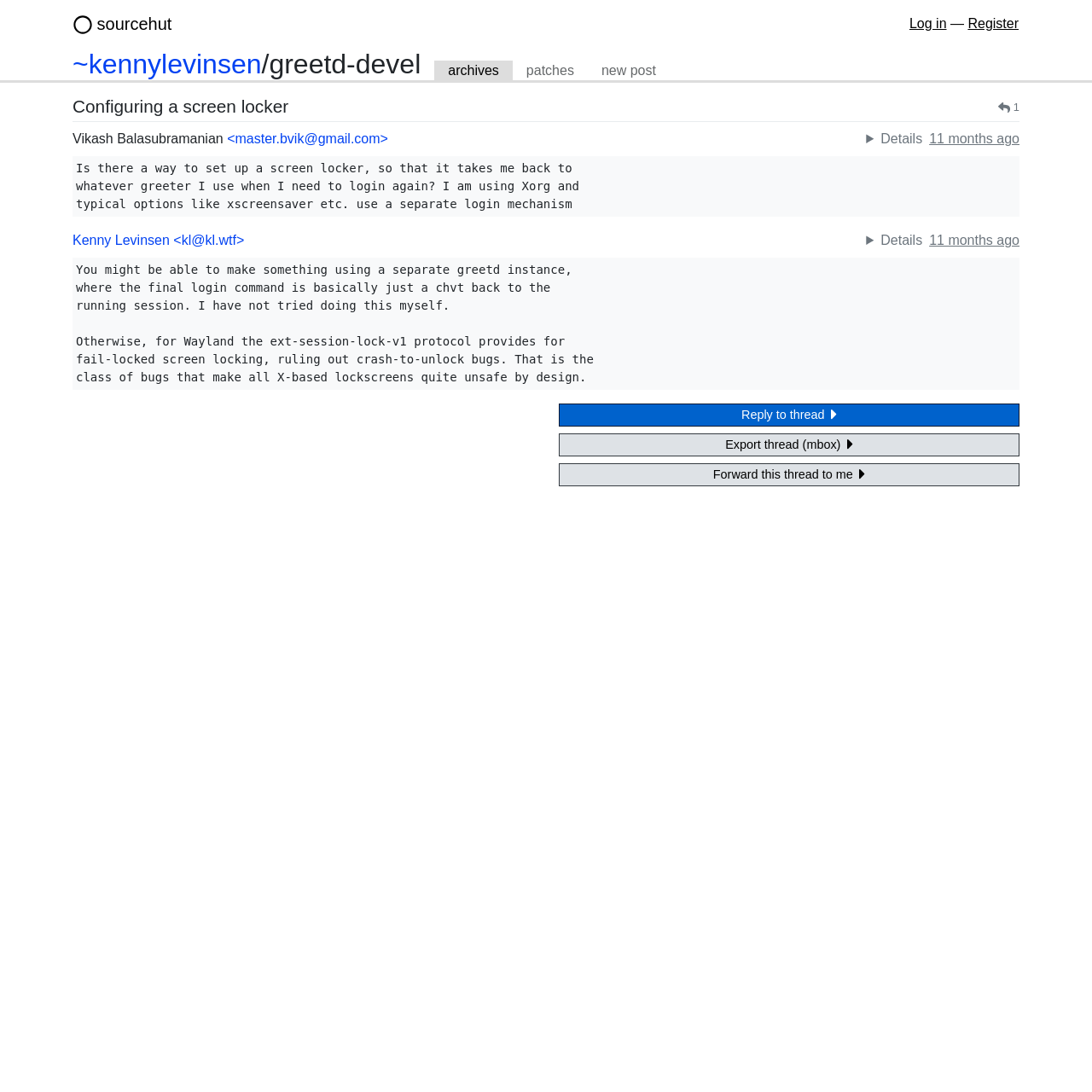Identify the bounding box coordinates for the UI element that matches this description: "Forward this thread to me".

[0.512, 0.424, 0.934, 0.445]